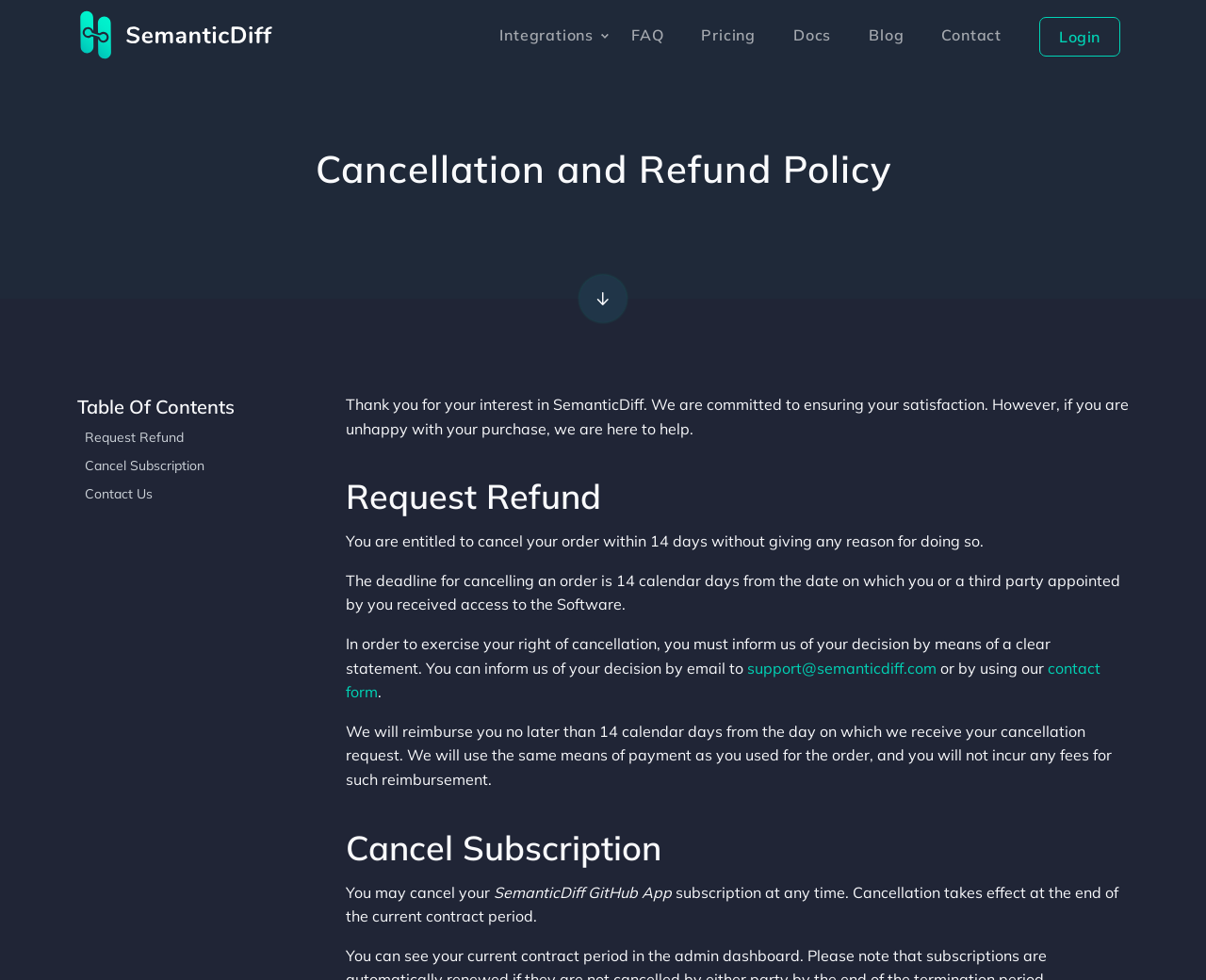Use a single word or phrase to answer the question:
How can customers inform the company of their decision to cancel?

By email or contact form